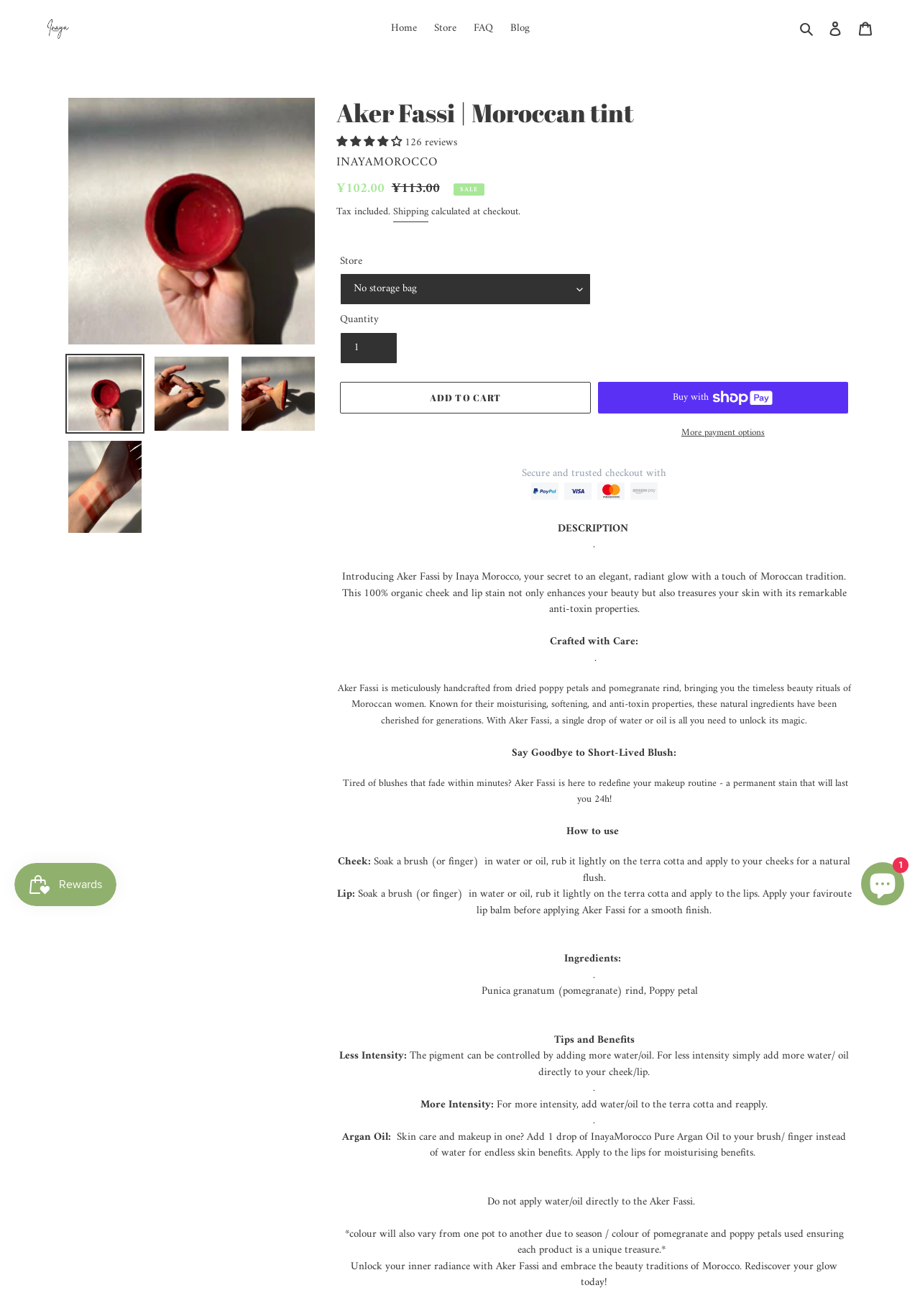What is the benefit of using Aker Fassi?
Provide a detailed answer to the question using information from the image.

According to the description, Aker Fassi not only enhances beauty but also treasures skin with its remarkable anti-toxin properties. This implies that using Aker Fassi has a benefit of protecting the skin from toxins.